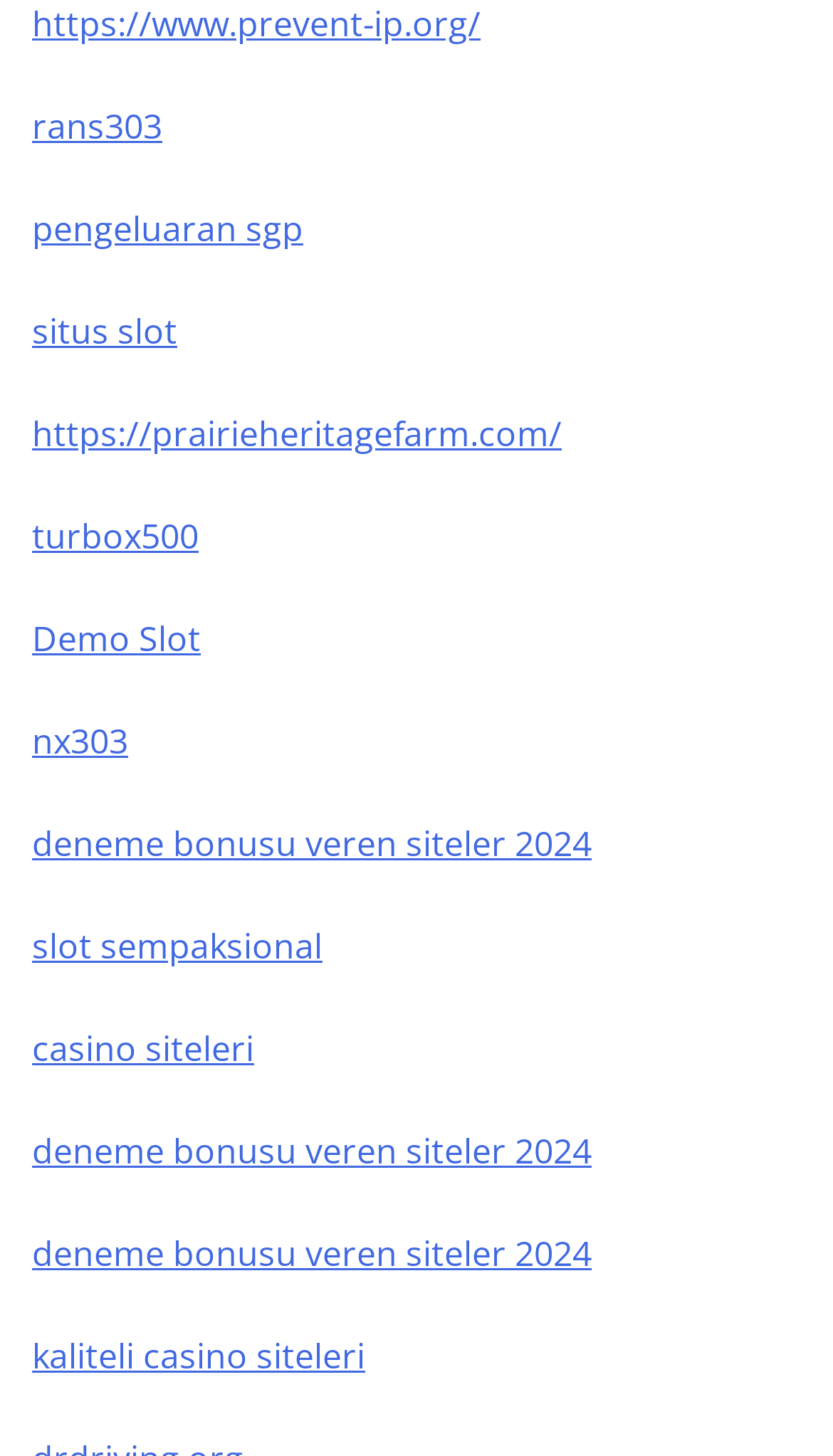Locate the bounding box coordinates of the clickable part needed for the task: "check out the Turbox500 link".

[0.038, 0.352, 0.238, 0.384]